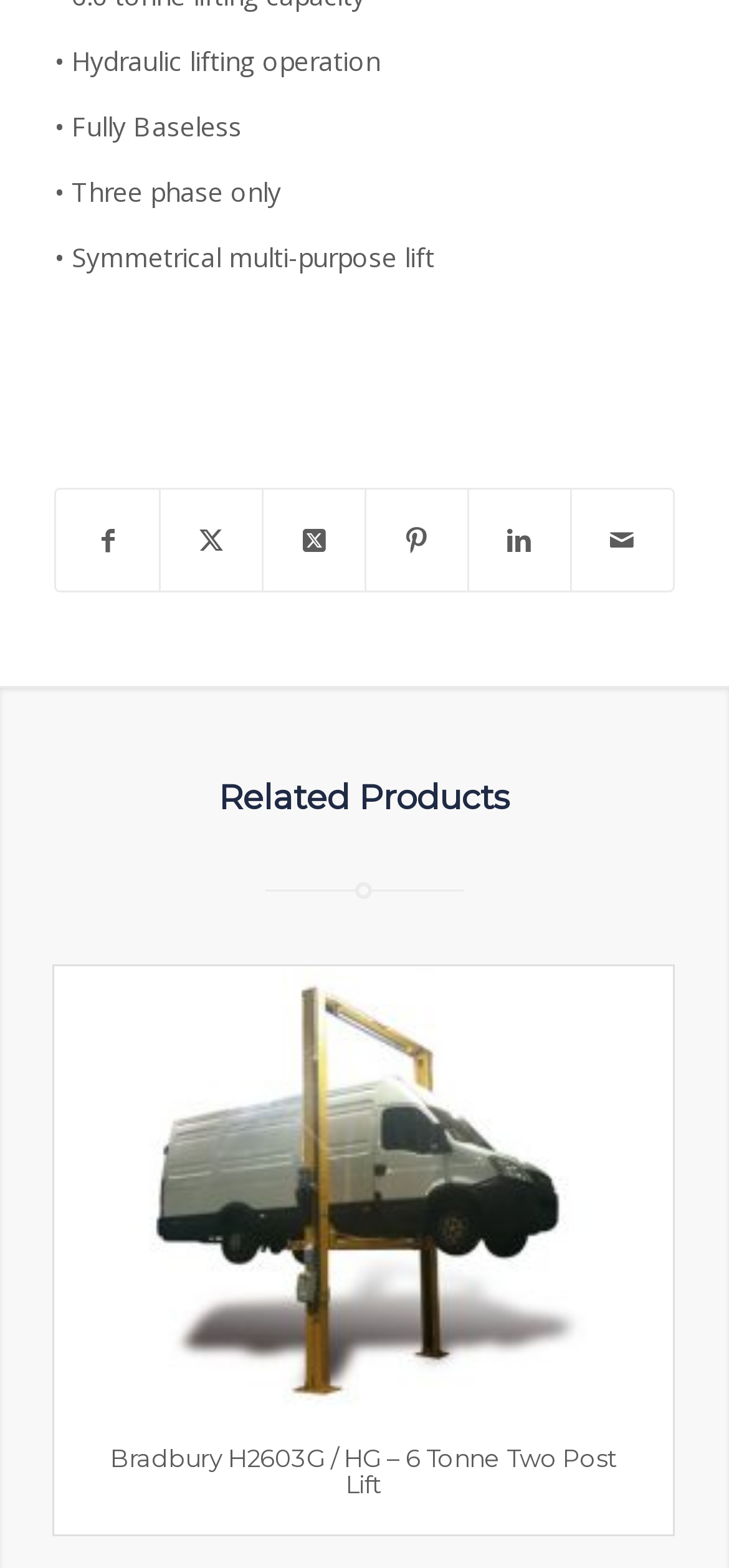Locate the bounding box coordinates of the element I should click to achieve the following instruction: "View Bradbury H2603G / HG – 6 Tonne Two Post Lift".

[0.151, 0.92, 0.846, 0.956]